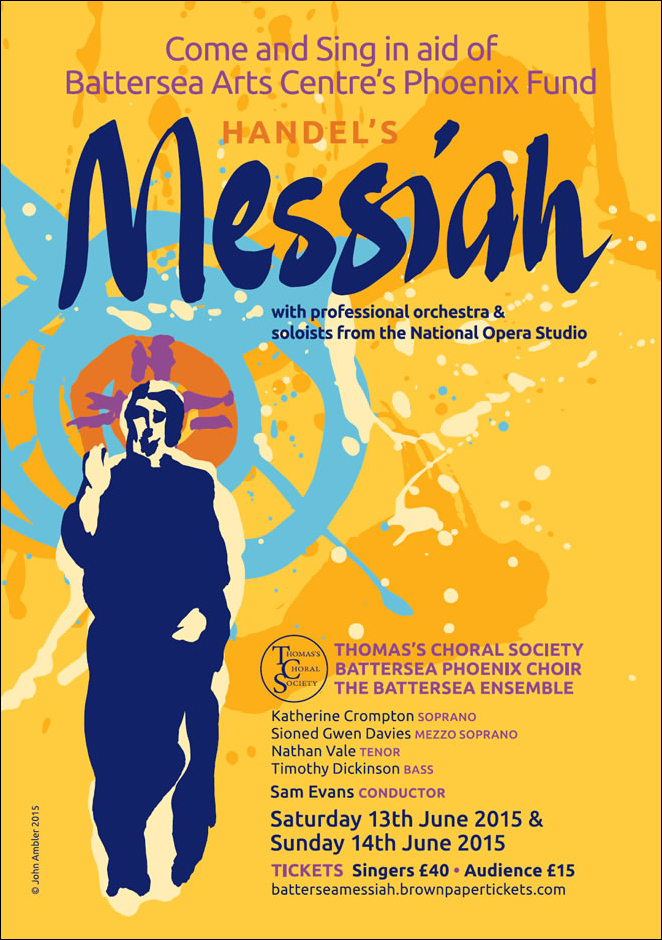What is the ticket price for singers?
Look at the image and answer with only one word or phrase.

£40